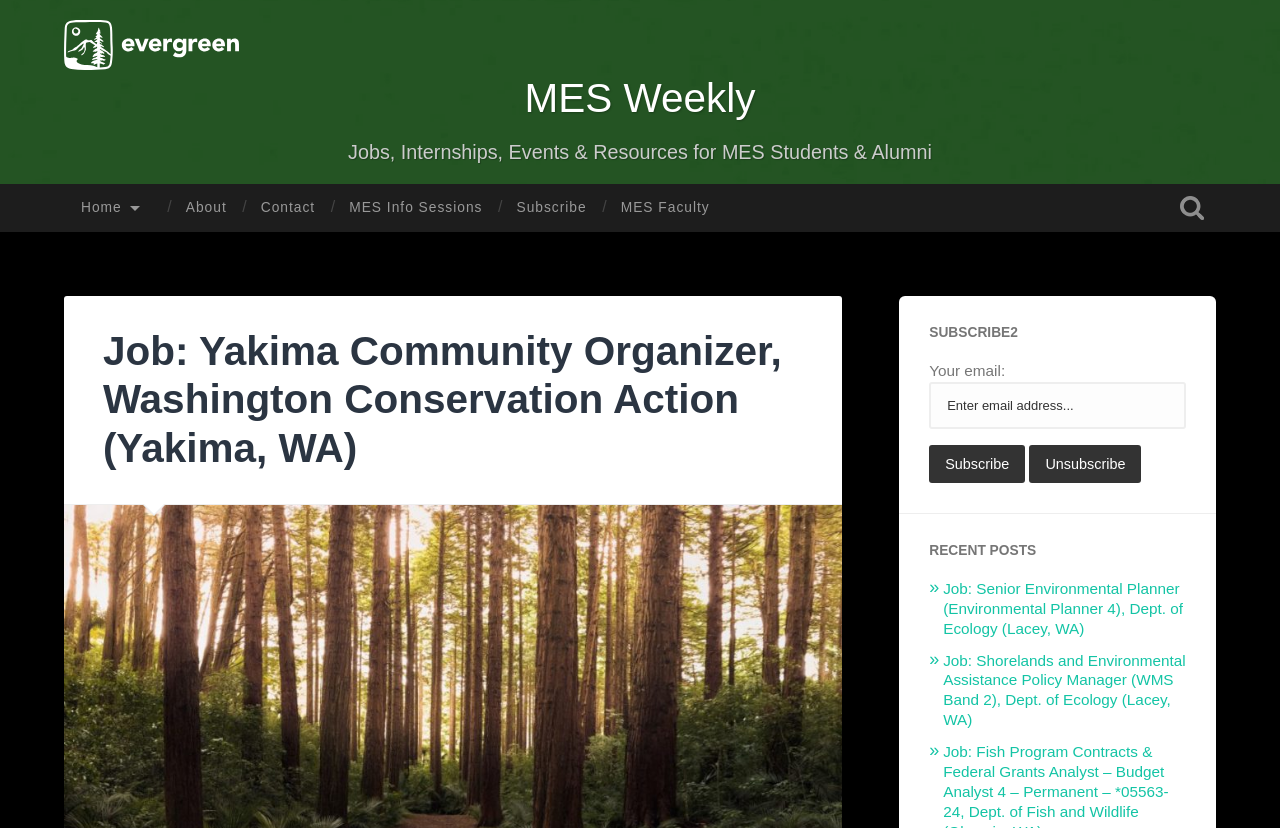Locate the bounding box coordinates of the clickable element to fulfill the following instruction: "Click the link to MES Weekly". Provide the coordinates as four float numbers between 0 and 1 in the format [left, top, right, bottom].

[0.41, 0.091, 0.59, 0.146]